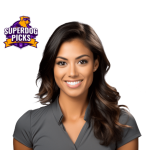What is above Emily Torres?
Use the screenshot to answer the question with a single word or phrase.

Superdog Picks logo